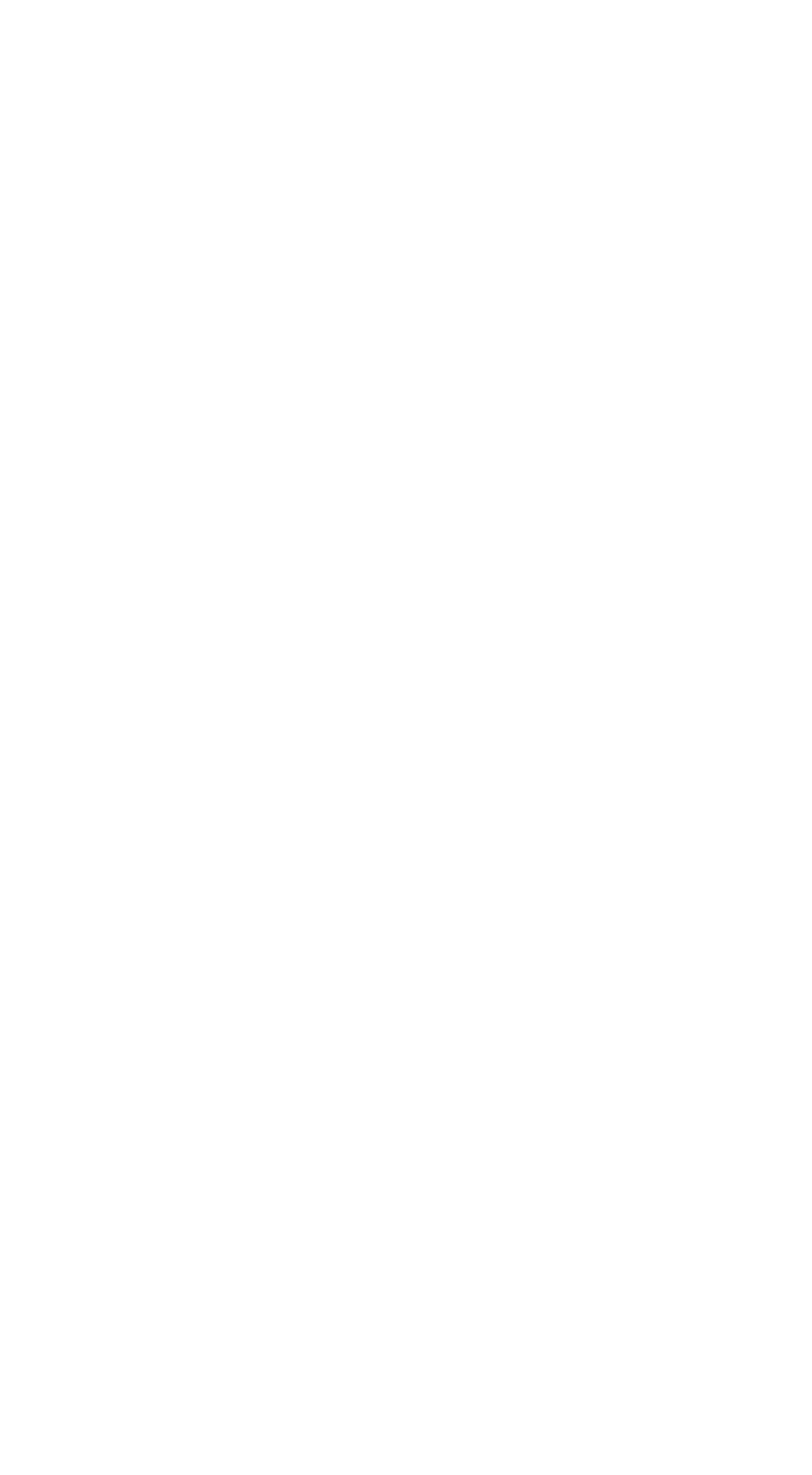What social media platforms are available for sharing?
Provide a well-explained and detailed answer to the question.

The webpage has a section labeled 'SHARE:' with four social media platform icons, which are Facebook, Twitter, Google+, and LinkedIn, indicating that users can share content on these platforms.